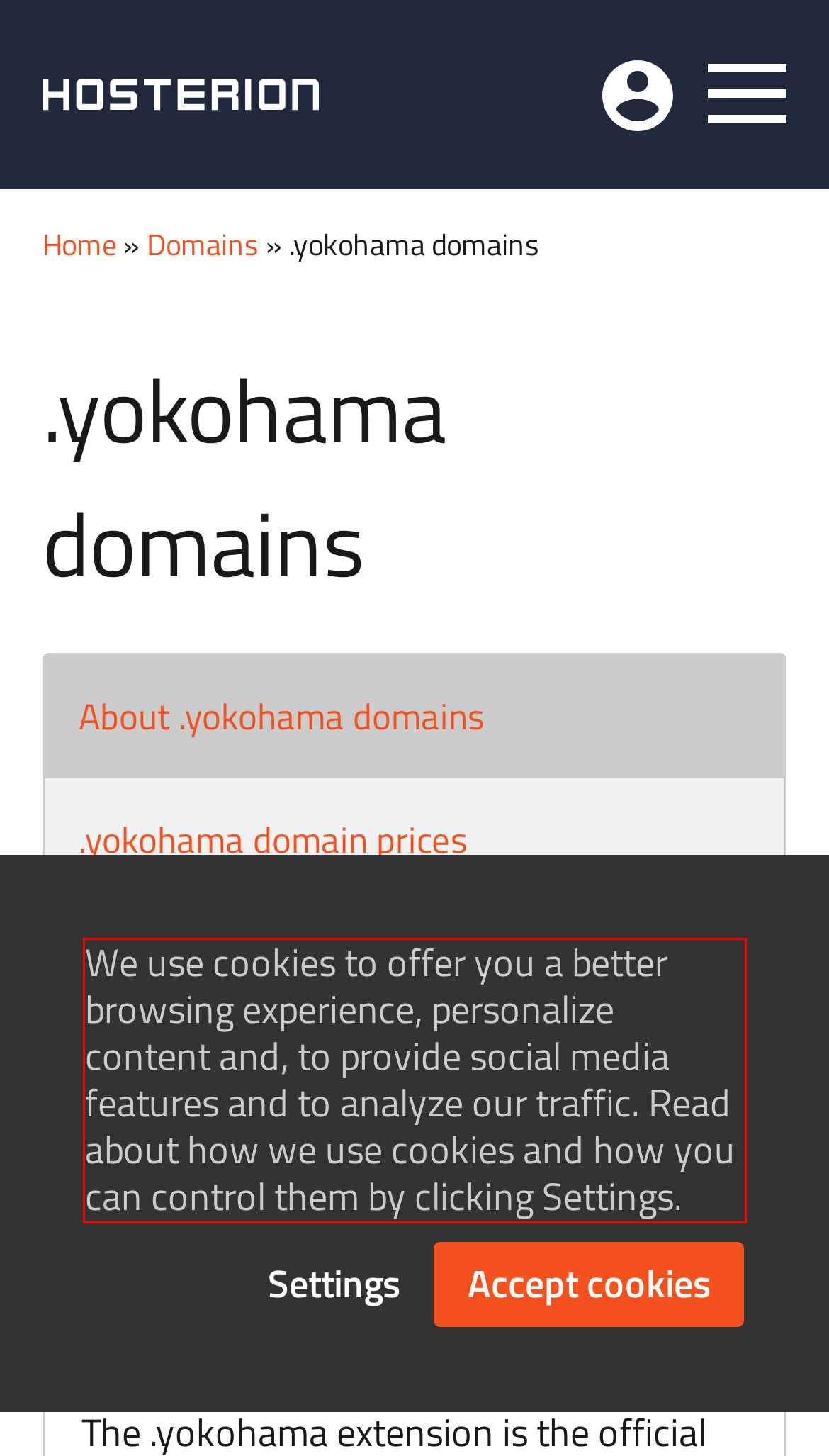Please recognize and transcribe the text located inside the red bounding box in the webpage image.

We use cookies to offer you a better browsing experience, personalize content and, to provide social media features and to analyze our traffic. Read about how we use cookies and how you can control them by clicking Settings.